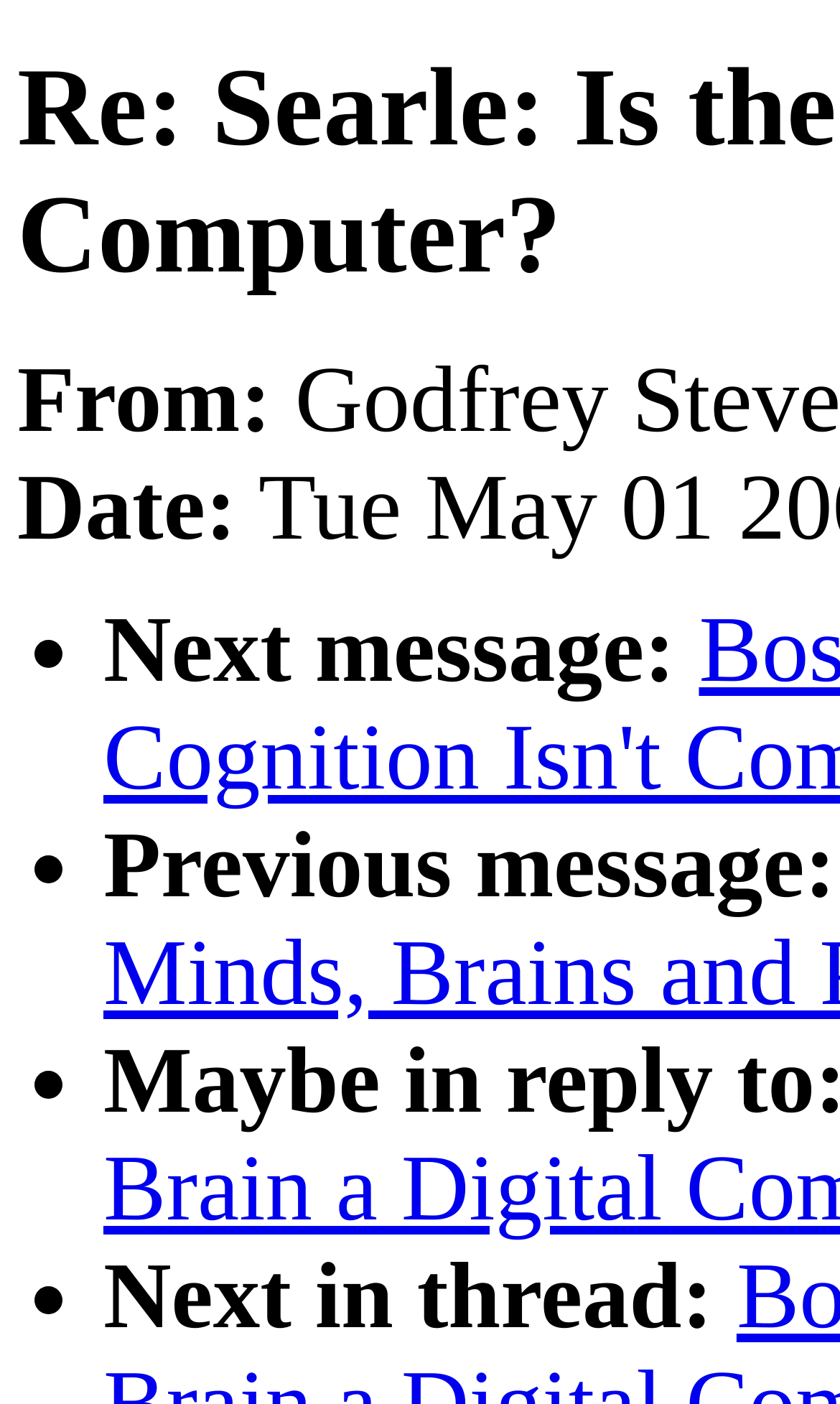Answer the question below with a single word or a brief phrase: 
What is the direction of the 'Previous message:' link?

Up